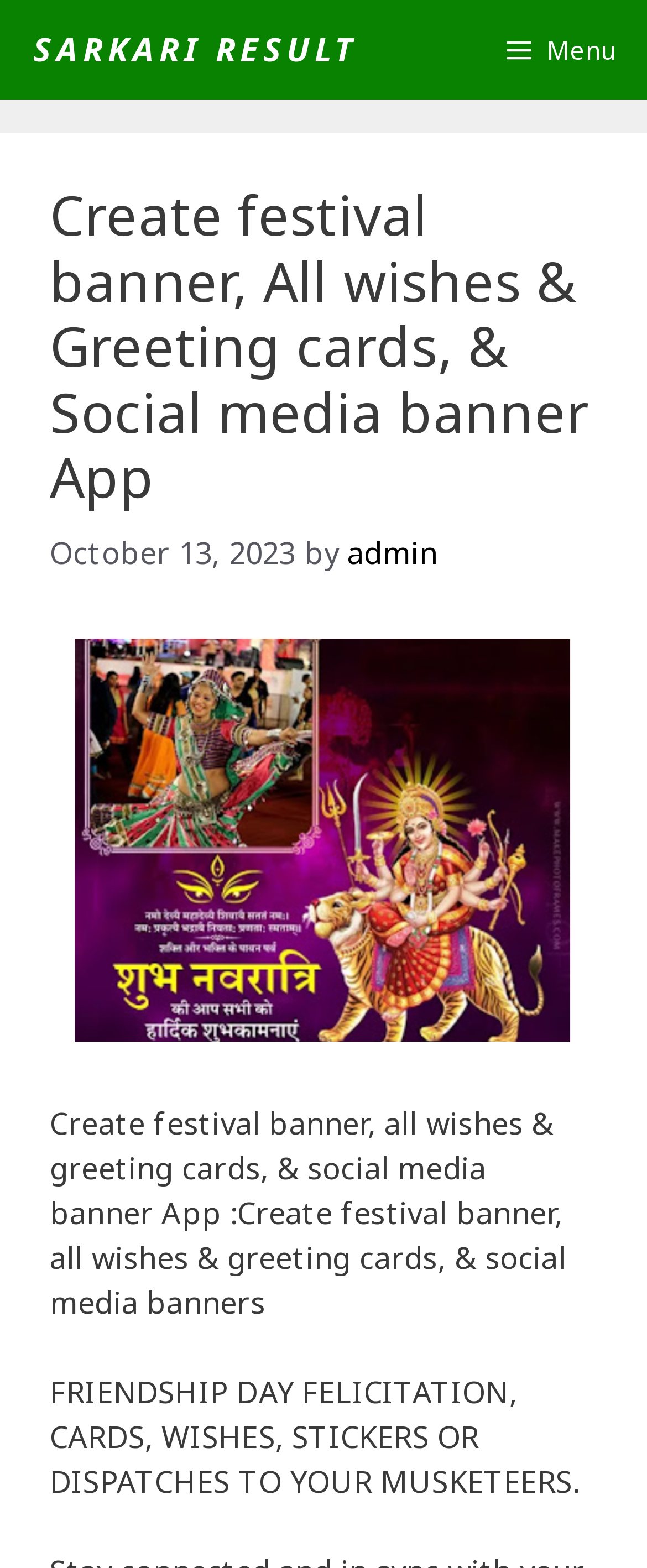Give the bounding box coordinates for the element described as: "Menu".

[0.727, 0.0, 1.0, 0.063]